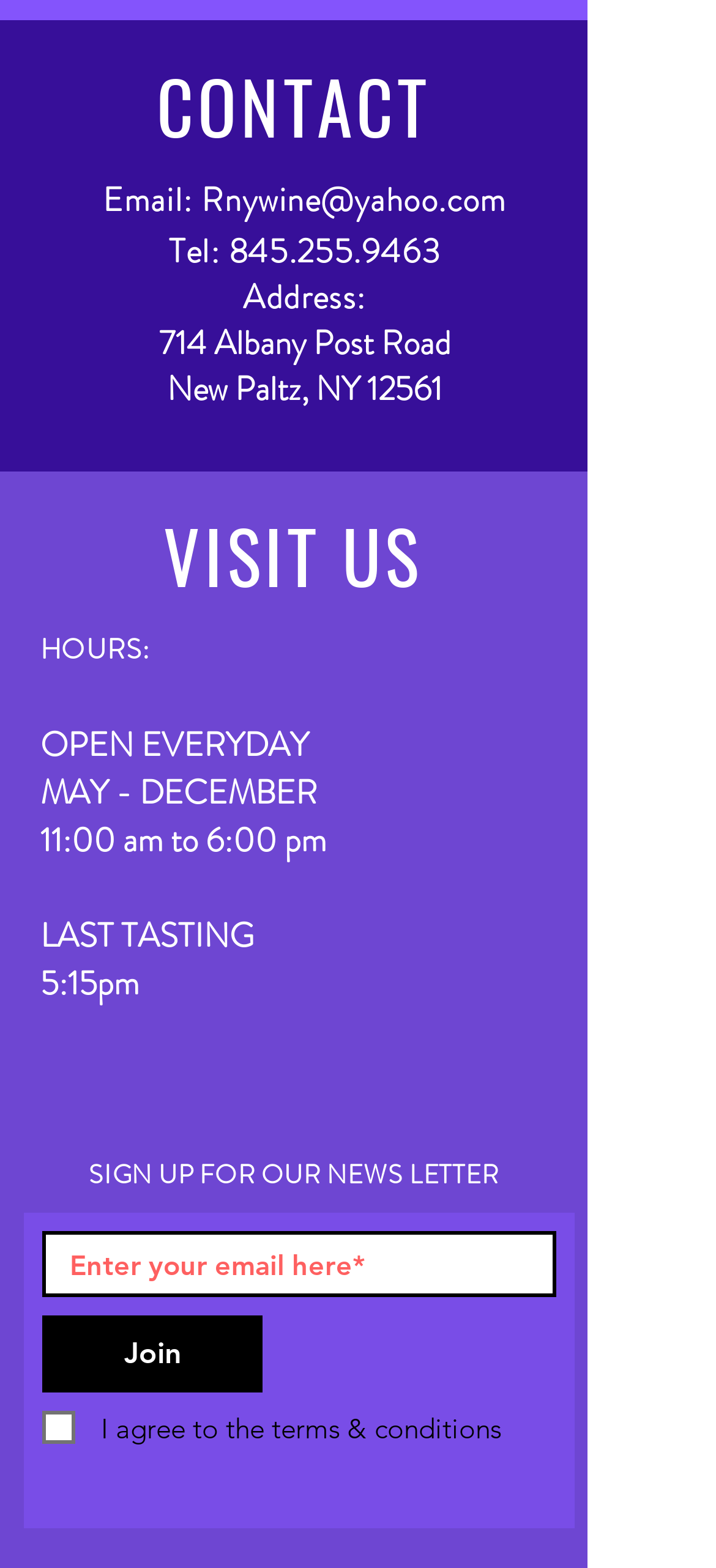Locate the bounding box coordinates of the segment that needs to be clicked to meet this instruction: "Check the terms and conditions".

[0.059, 0.903, 0.092, 0.918]